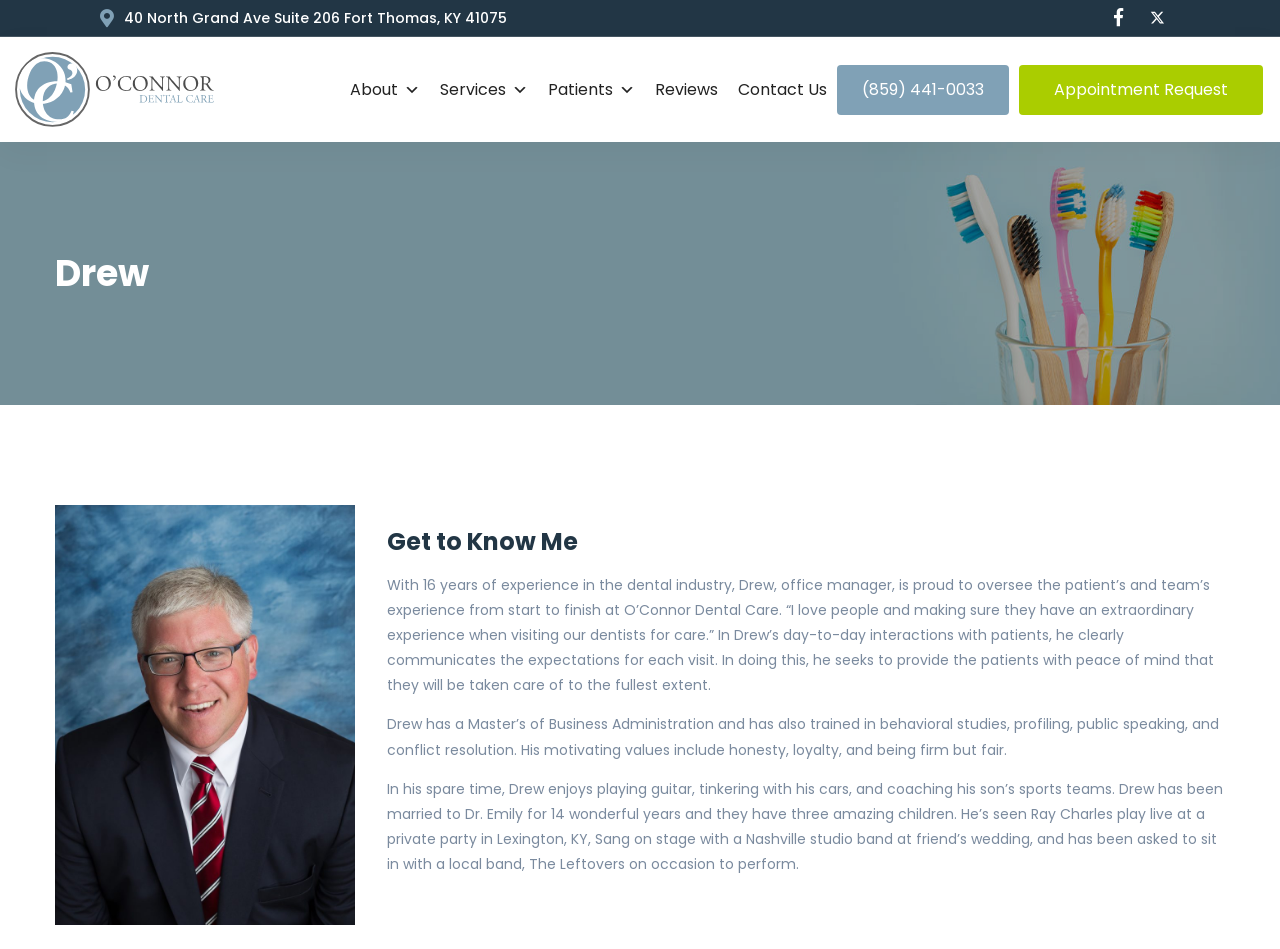Please specify the coordinates of the bounding box for the element that should be clicked to carry out this instruction: "Click the 'About' menu". The coordinates must be four float numbers between 0 and 1, formatted as [left, top, right, bottom].

[0.266, 0.073, 0.336, 0.115]